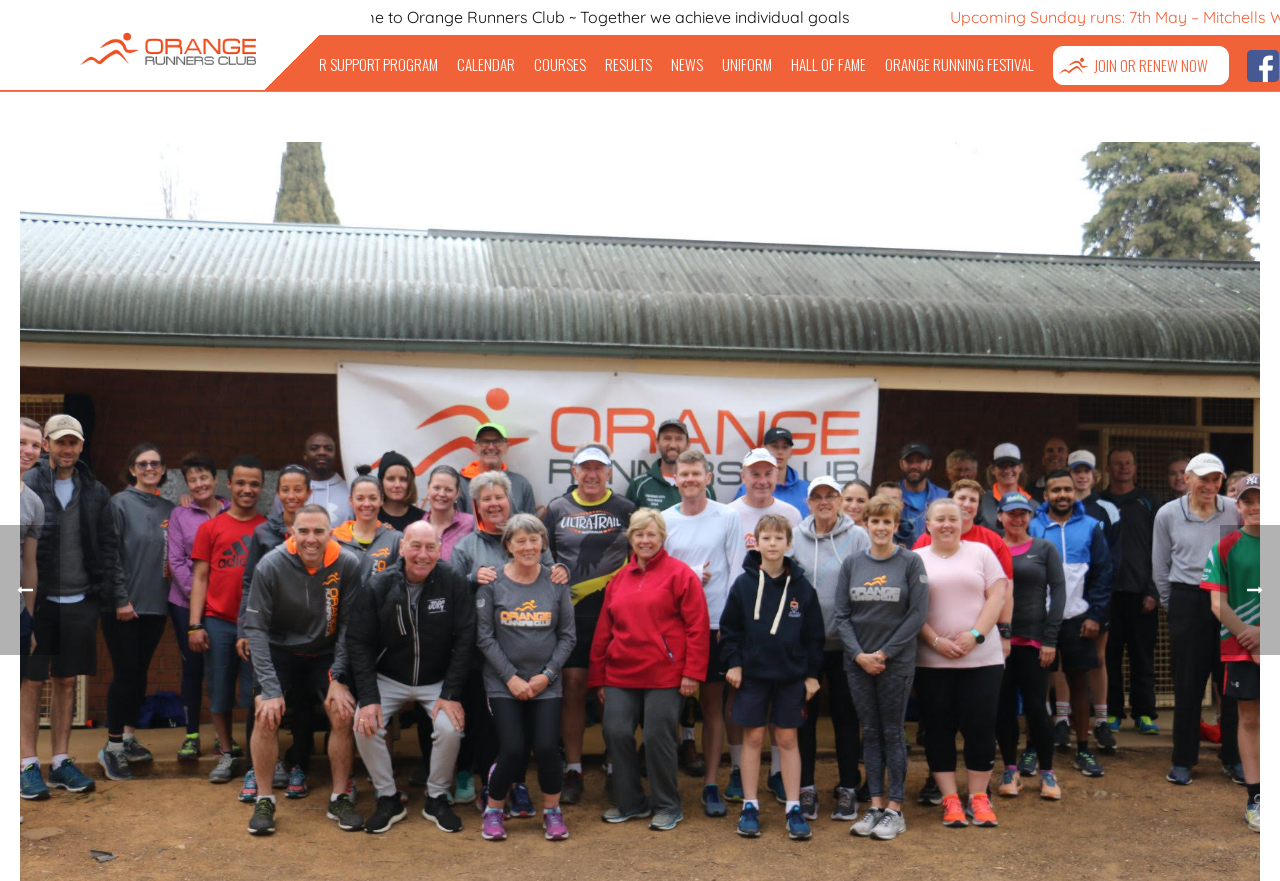What is the theme of the webpage?
Please give a well-detailed answer to the question.

The theme of the webpage can be inferred from the links and content on the webpage, which suggest that the Orange Runners Club is a running club. The links to 'COURSES', 'RESULTS', and 'ORANGE RUNNING FESTIVAL' further support this theme.